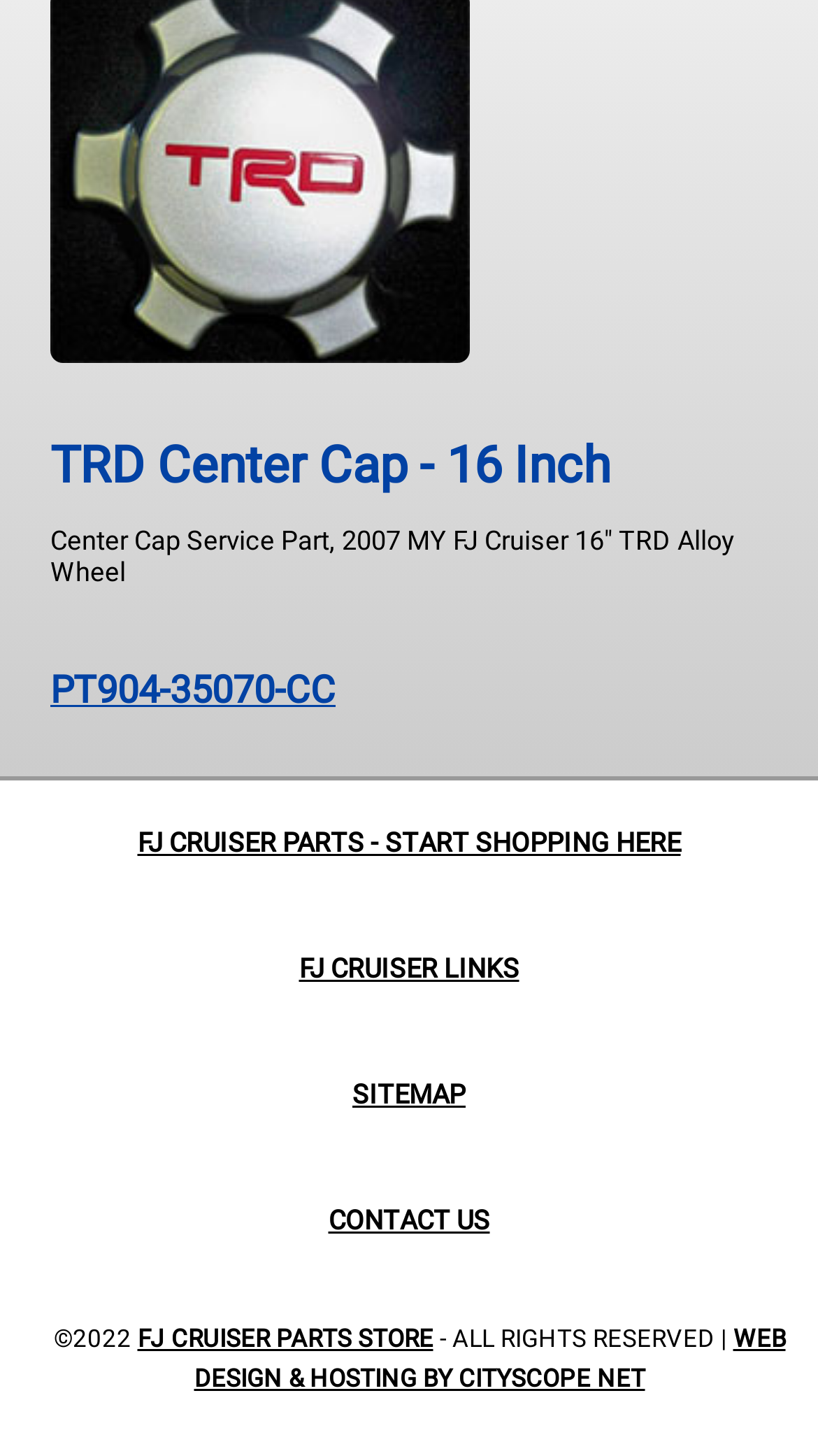How many sections are there in the webpage?
Use the image to answer the question with a single word or phrase.

4